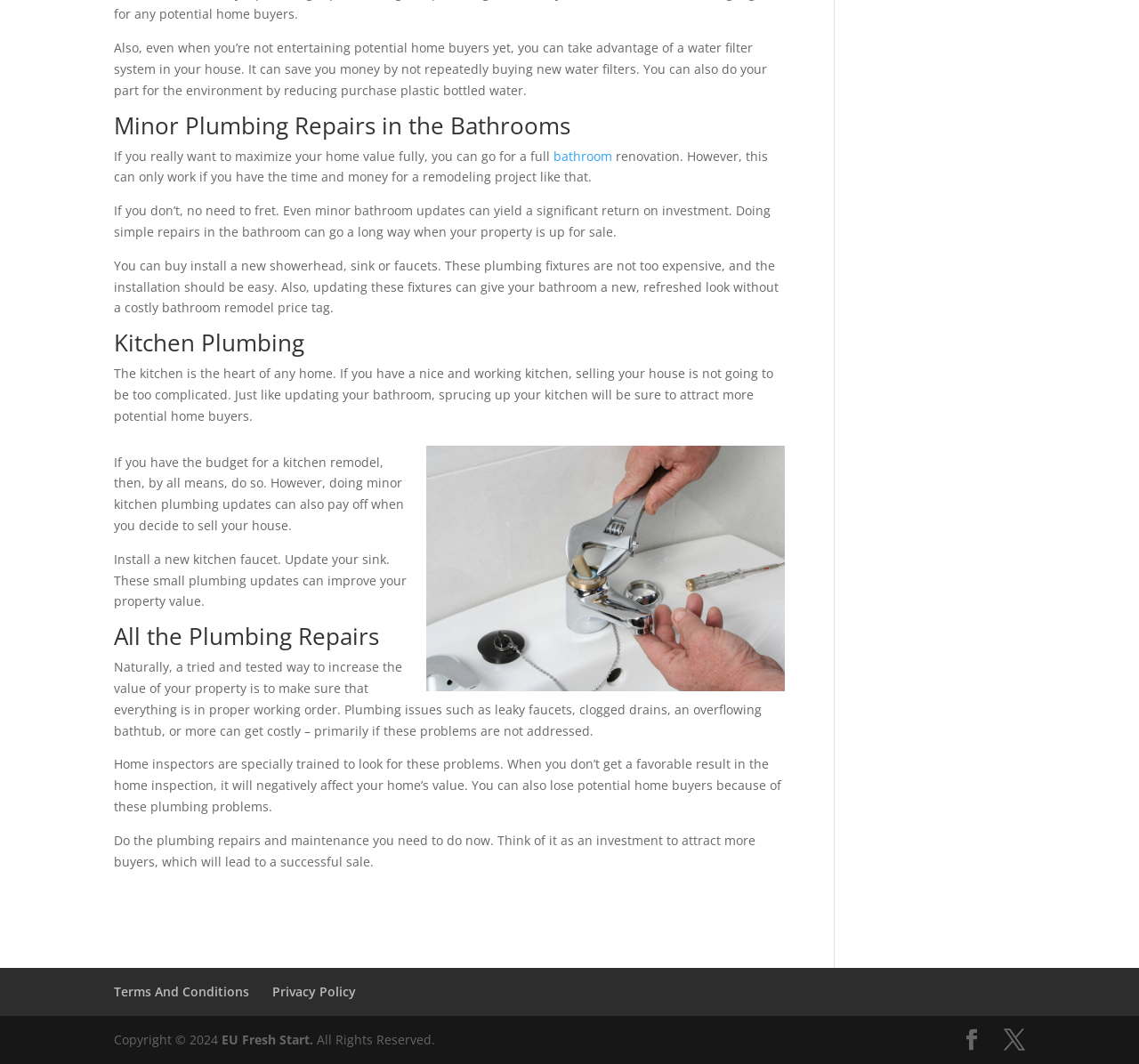Answer this question in one word or a short phrase: What can happen if plumbing issues are not addressed?

Negatively affect home value